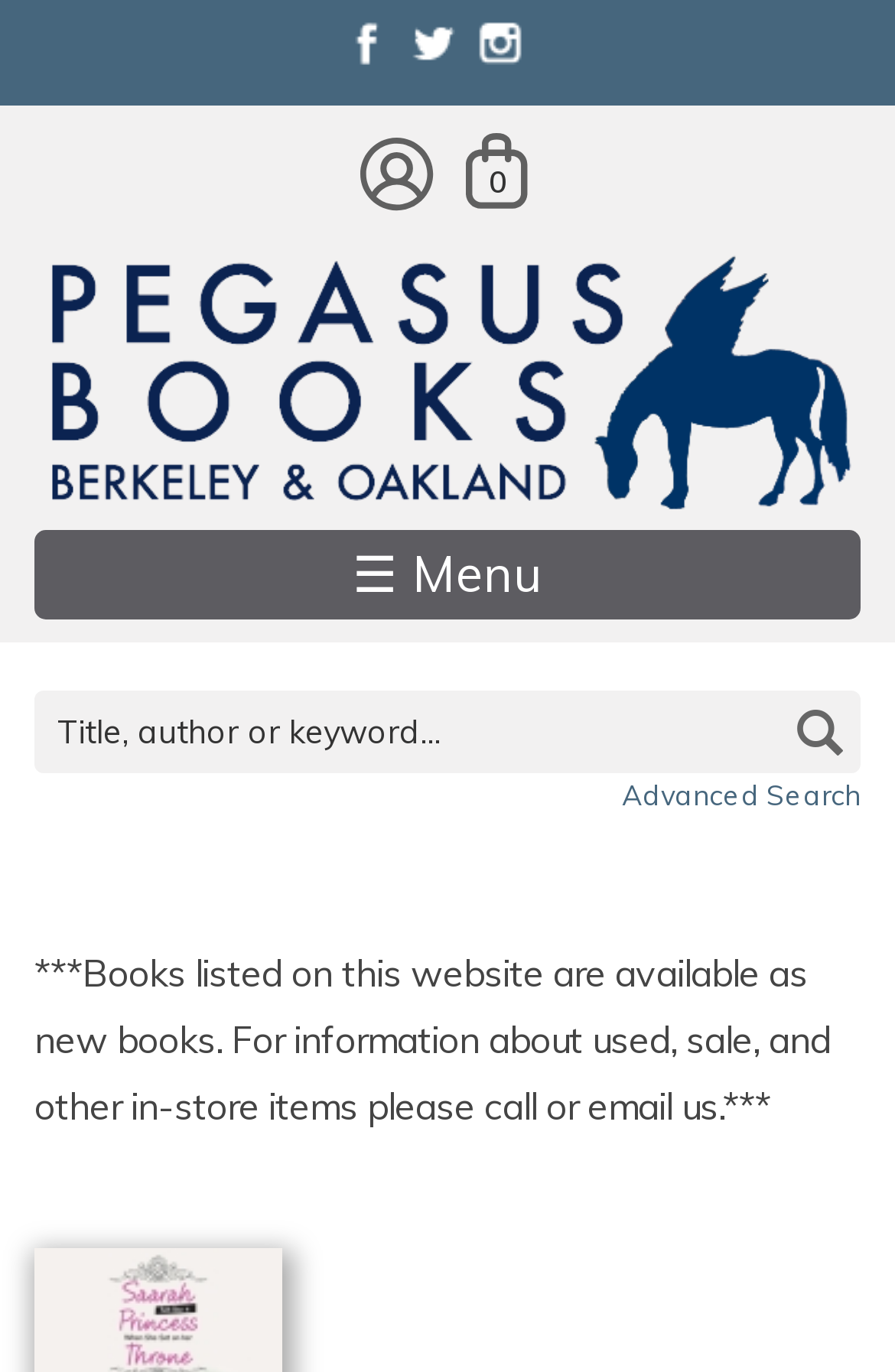Generate a thorough caption that explains the contents of the webpage.

This webpage is about a book titled "Saarah Felt Like a Princess When She Sat on Her Throne: Living with a Rare Disease Ehlers Danlos Syndrome (Keds)" from Pegasus Books. At the top left corner, there is a link to skip to the main content. Below it, there are three social media links, Facebook, Twitter, and Instagram, each accompanied by its respective icon. To the right of these links, there are two more links, "My Account" and "Cart". 

On the top right corner, there is a link with the text "0" and a Pegasus Books logo, which is a large image that spans almost the entire width of the page. Below the logo, there is a menu button labeled "☰ Menu". 

The main content of the page is a search form, which consists of a heading, a text box to input search queries, and a button to initiate the search. The text box has a placeholder text "Title, author or keyword...". There is also an "Advanced Search" link below the search form. 

At the bottom of the page, there is a paragraph of text that provides information about the availability of books on the website.